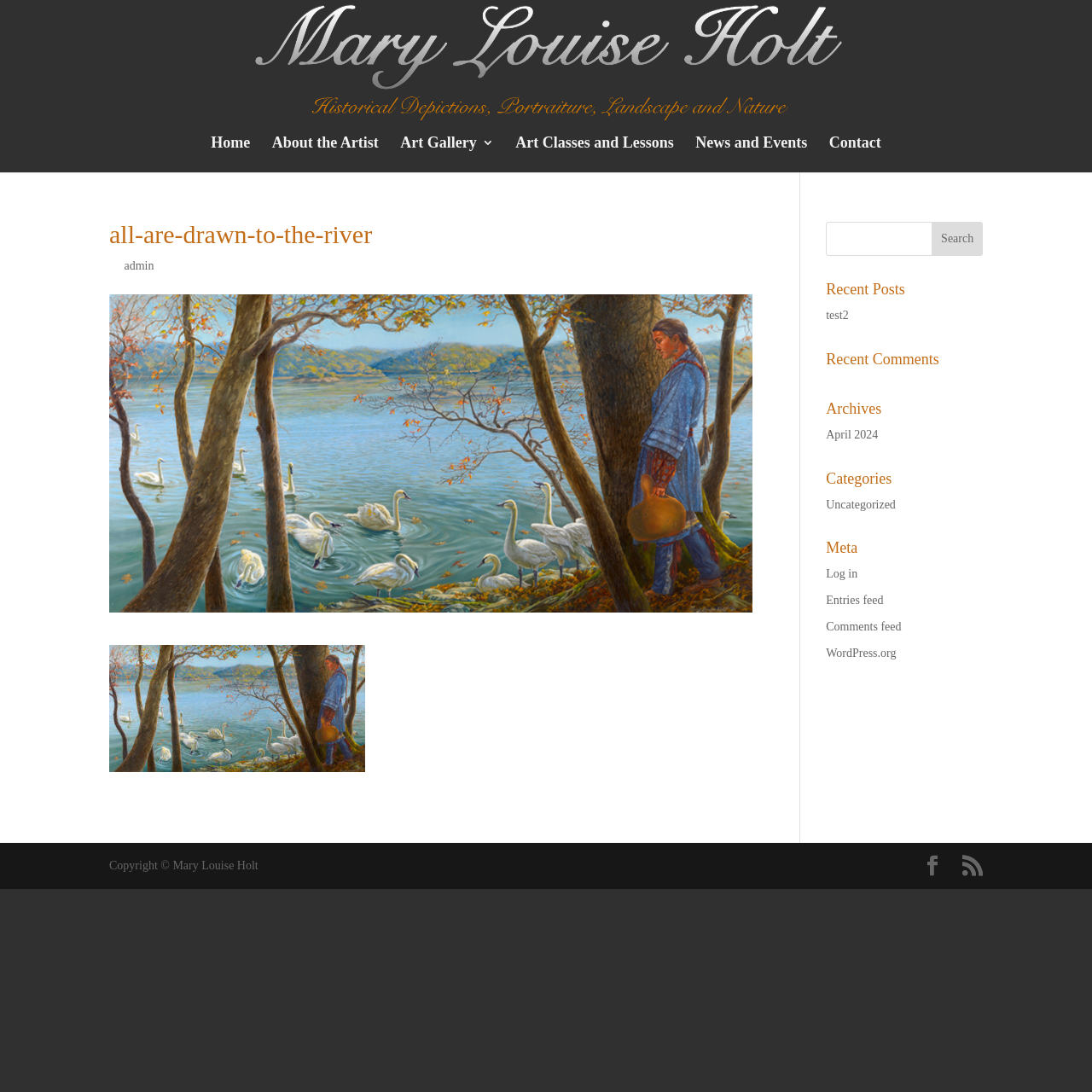What is the artist's name?
Respond with a short answer, either a single word or a phrase, based on the image.

Mary Louise Holt